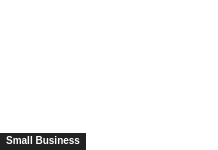Break down the image and describe every detail you can observe.

The image features a prominent, bold label reading "Small Business," set against a plain background. This text likely serves as a clickable link or heading, guiding users to content specifically focused on small businesses, such as articles, resources, or advice for entrepreneurs and small enterprises. The simplicity of the design emphasizes its importance, making it clear and accessible for website visitors looking for information related to small business topics.